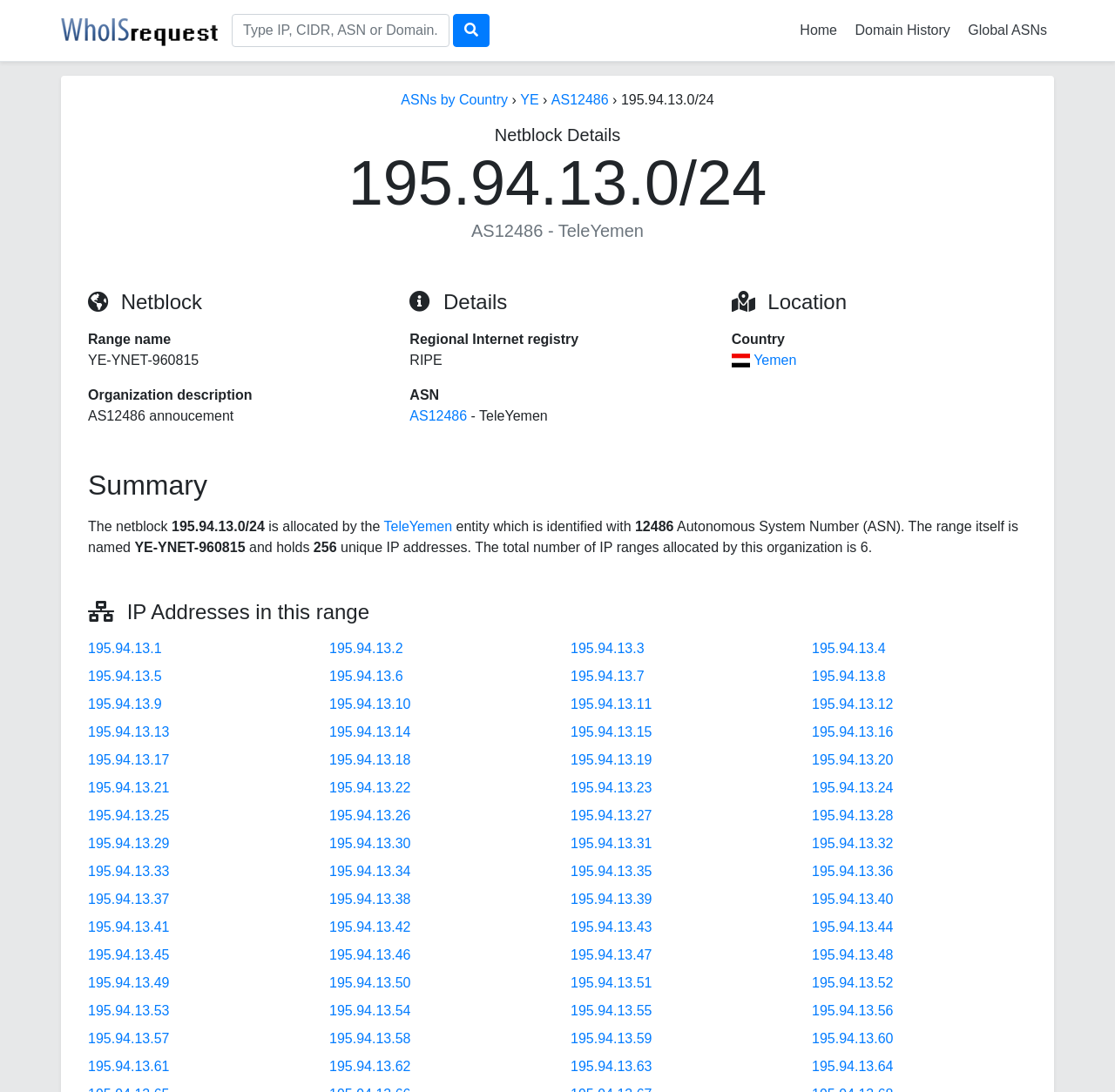Specify the bounding box coordinates (top-left x, top-left y, bottom-right x, bottom-right y) of the UI element in the screenshot that matches this description: Domain History

[0.761, 0.014, 0.858, 0.041]